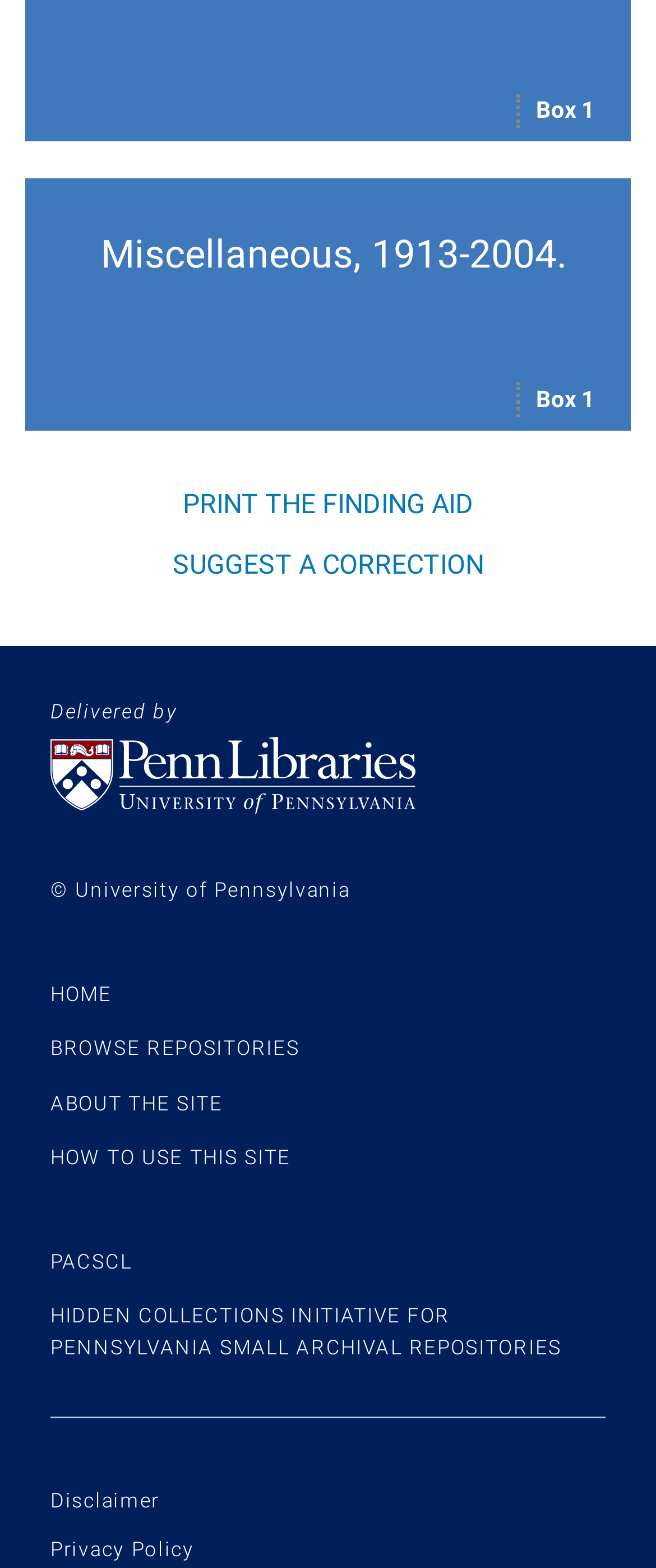Given the element description "parent_node: Delivered by" in the screenshot, predict the bounding box coordinates of that UI element.

[0.077, 0.47, 0.923, 0.519]